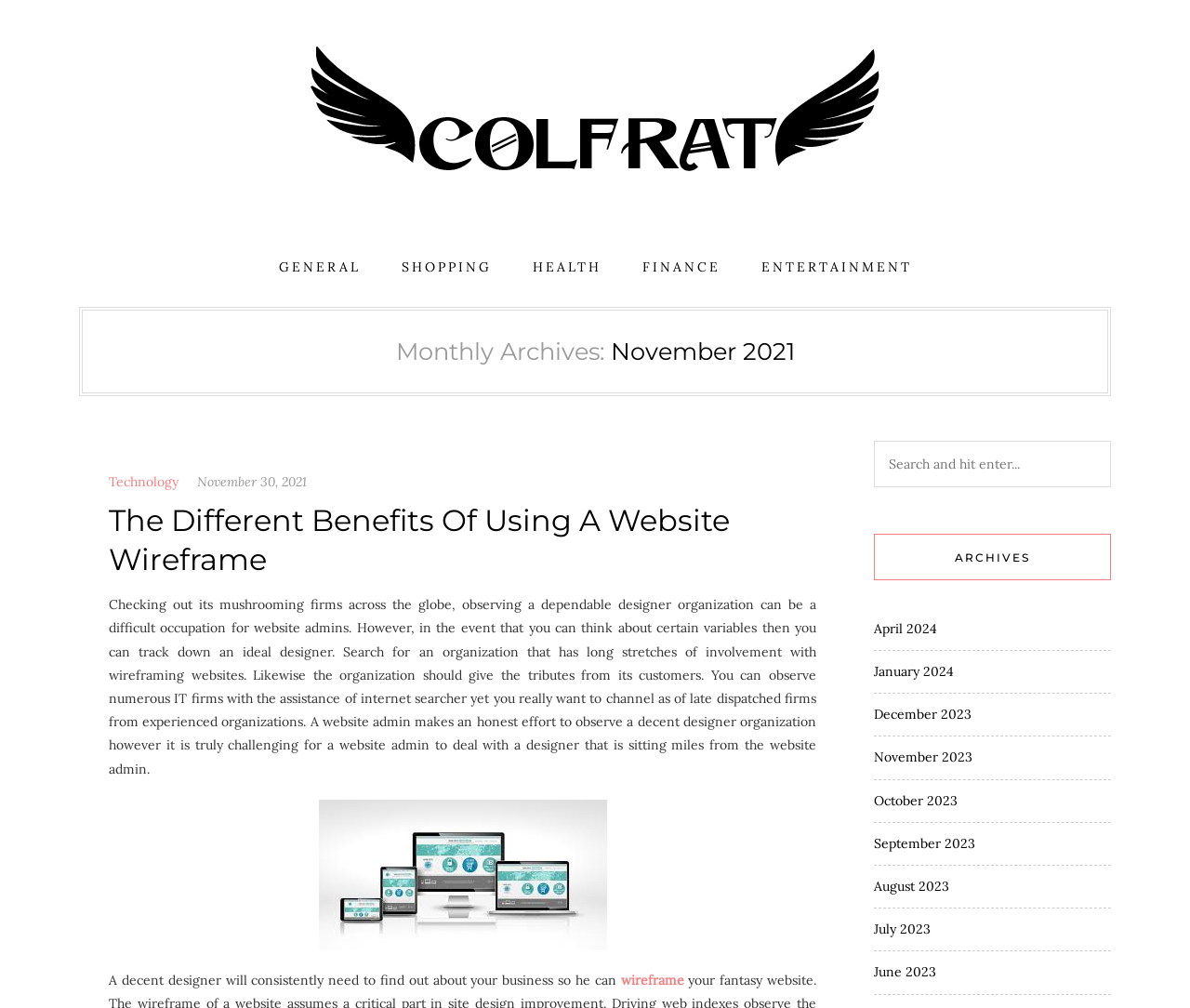Given the element description, predict the bounding box coordinates in the format (top-left x, top-left y, bottom-right x, bottom-right y). Make sure all values are between 0 and 1. Here is the element description: November 30, 2021

[0.166, 0.467, 0.258, 0.49]